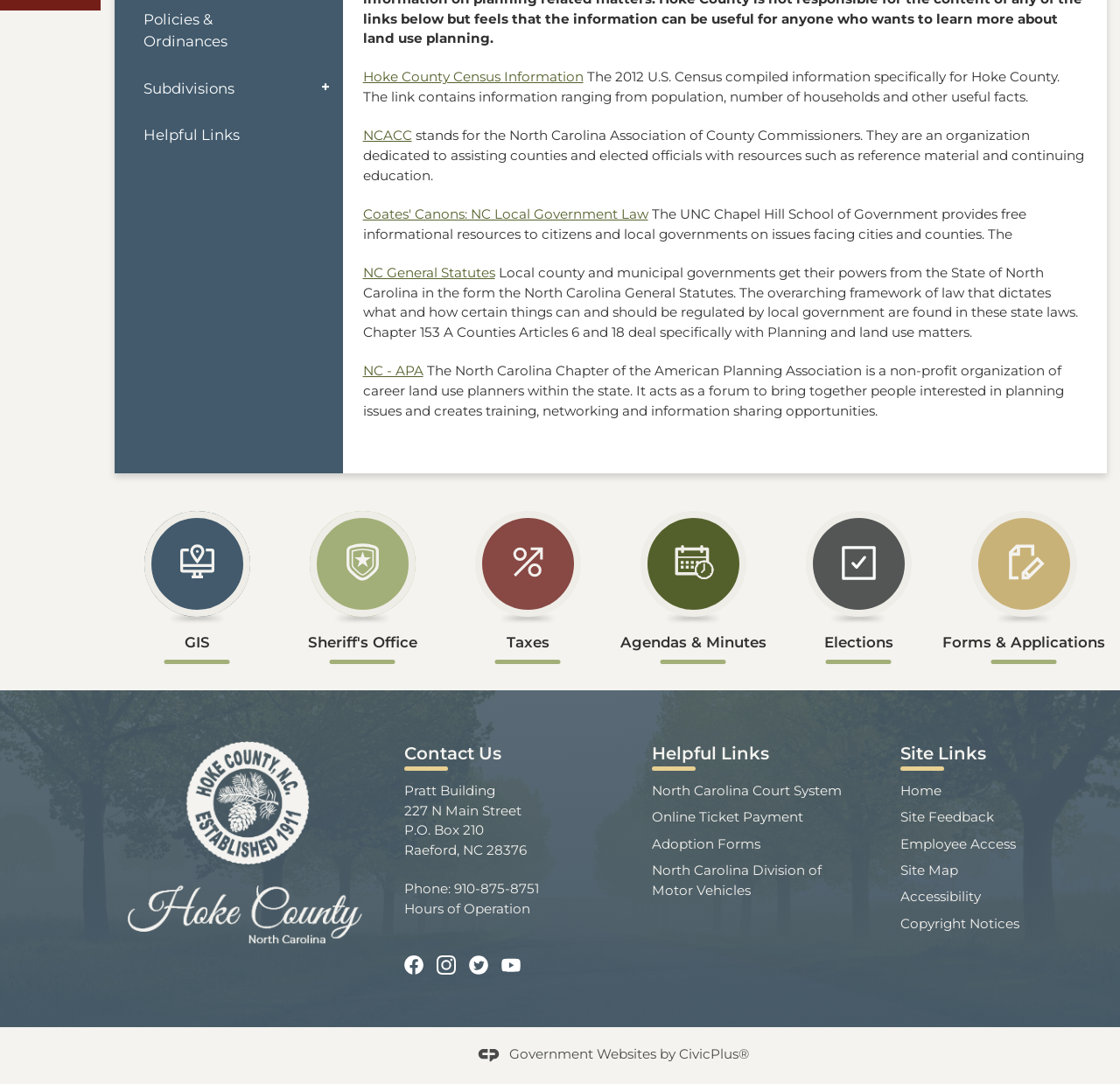Given the webpage screenshot, identify the bounding box of the UI element that matches this description: "Helpful Links".

[0.582, 0.685, 0.687, 0.705]